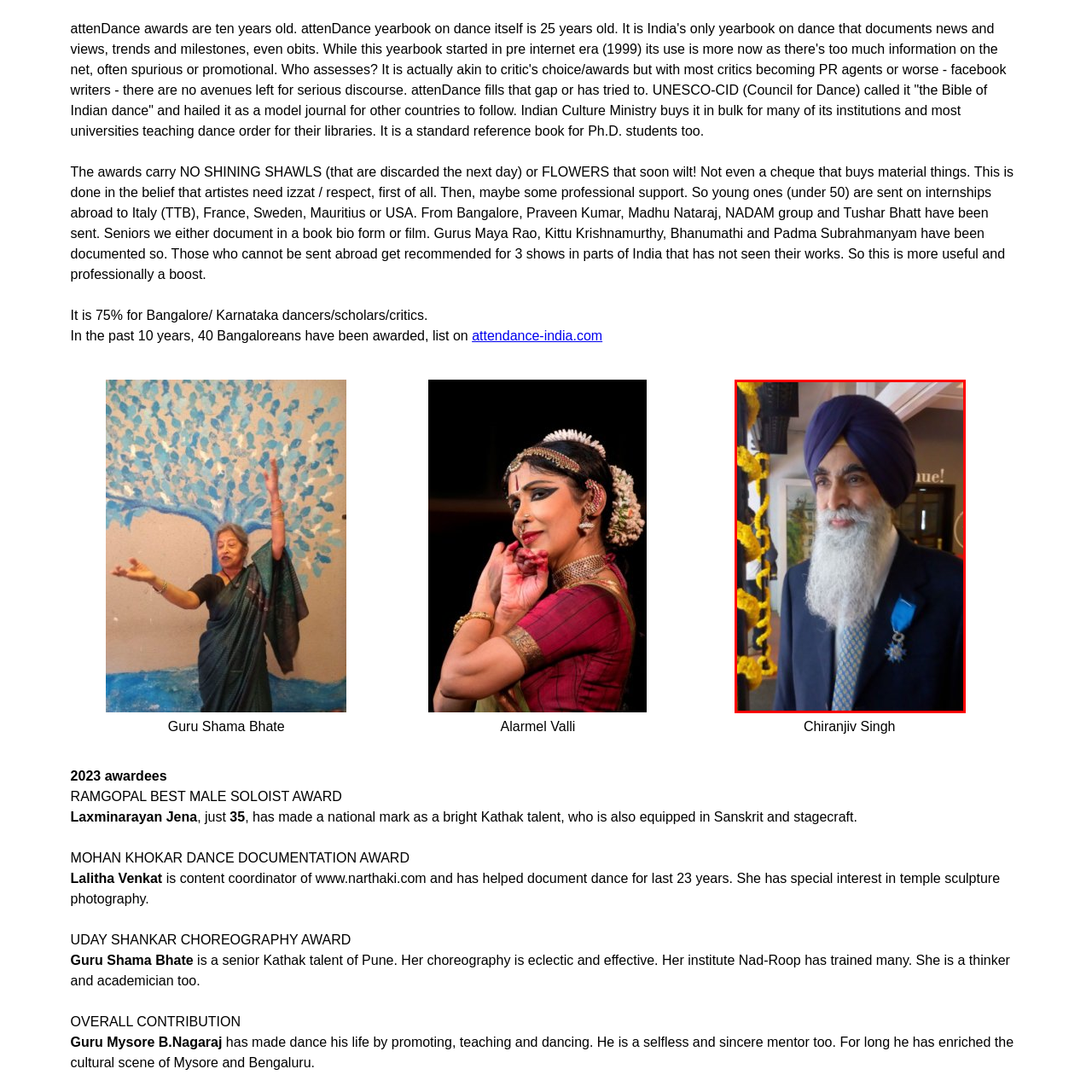Elaborate on the scene depicted within the red bounding box in the image.

The image features a dignified man wearing a traditional turban and a formal suit adorned with a blue medal. With a long, flowing beard, he exudes an aura of wisdom and respect. This individual contributes to the cultural landscape, potentially connected to the dance community, as evidenced by the context surrounding his appearance. Alongside him, significant figures in the field have been recognized, and awards celebrate artistic contributions to Indian dance. The event captures the essence of honoring those who have made remarkable achievements, with an emphasis on preserving and promoting India's rich dance heritage.